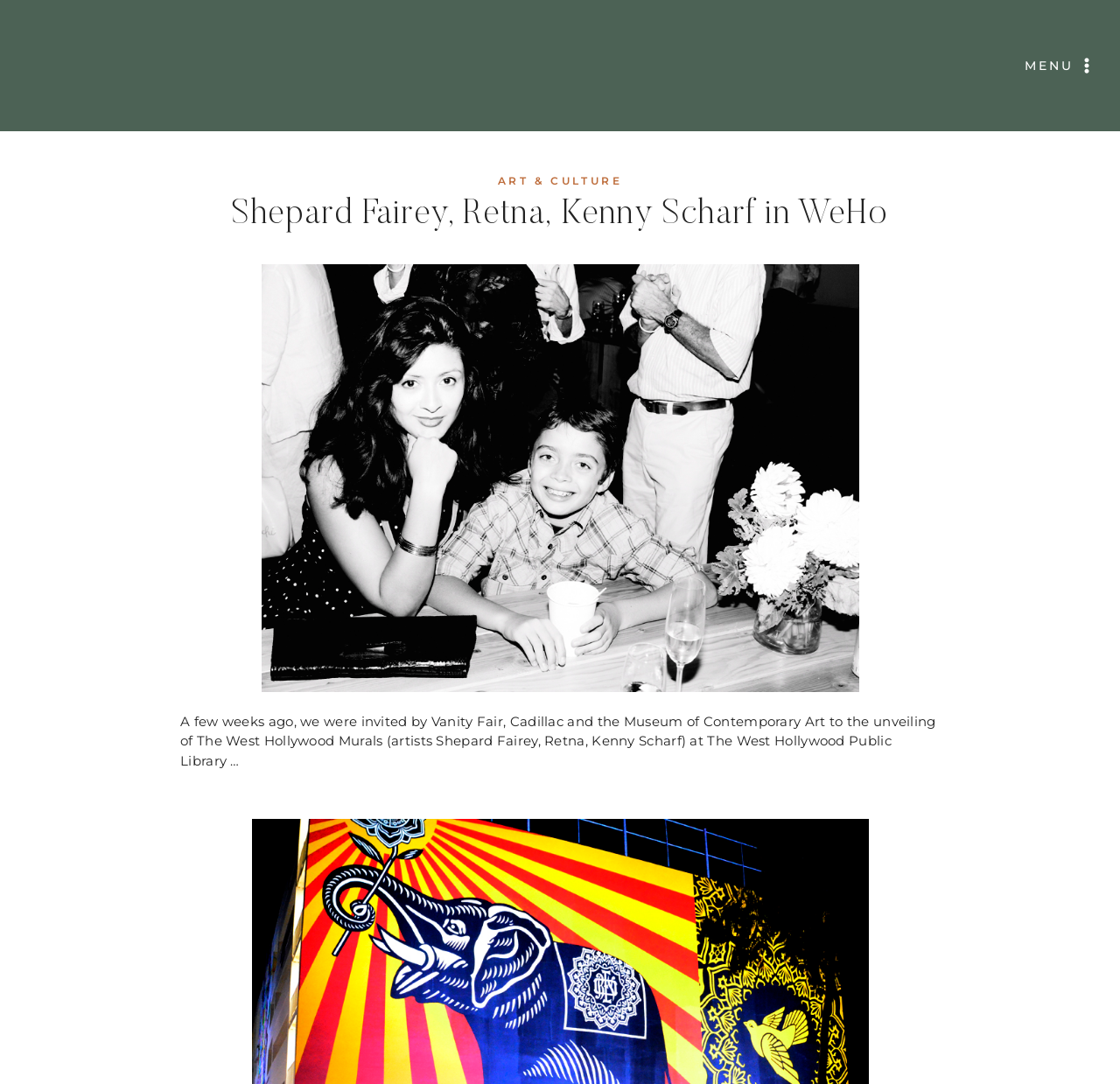What is the type of content on this webpage?
Using the image as a reference, deliver a detailed and thorough answer to the question.

I inferred this answer by analyzing the structure and content of the webpage, which appears to be a written article with images and text descriptions.